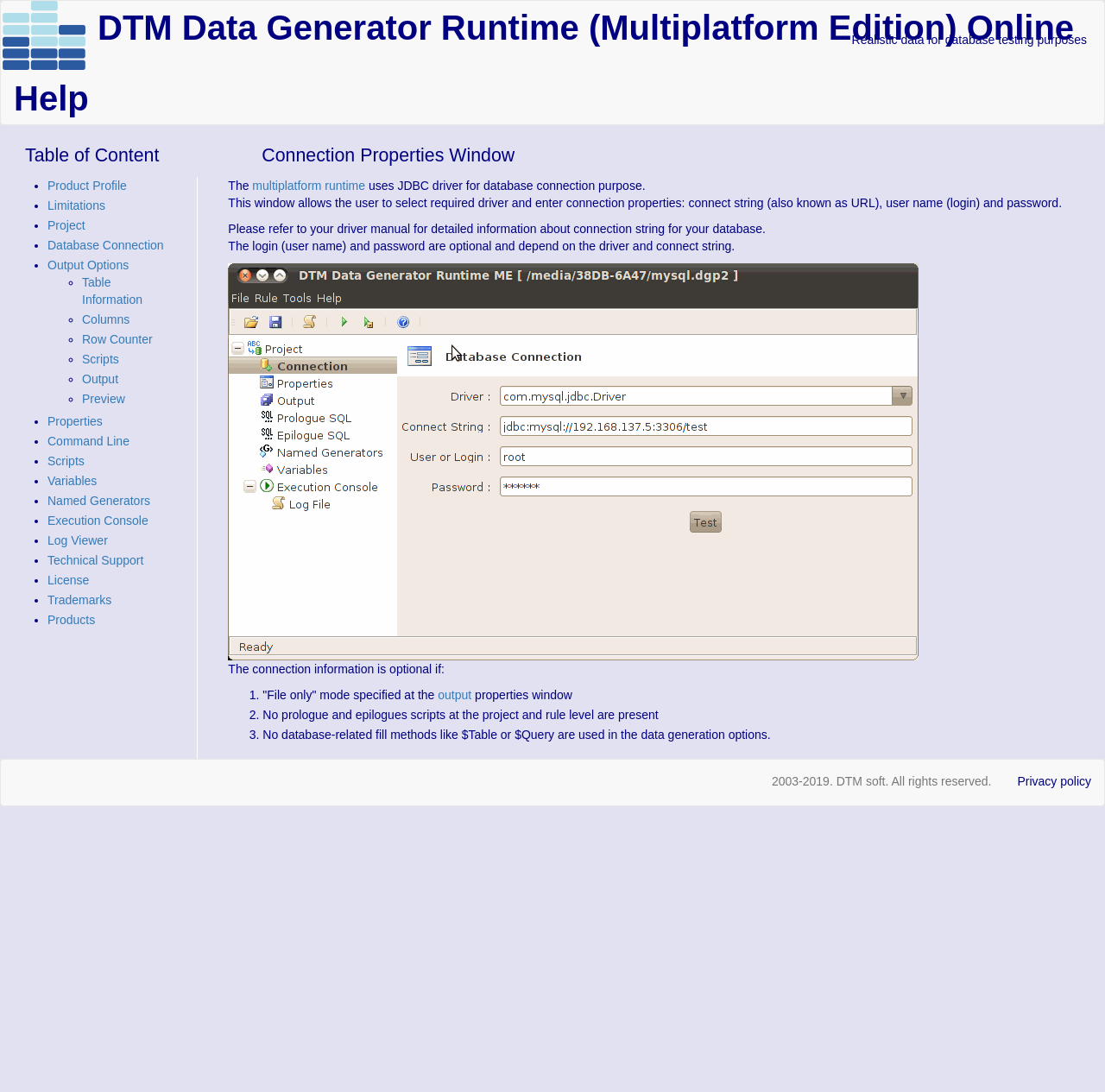Locate the UI element described as follows: "Limitations". Return the bounding box coordinates as four float numbers between 0 and 1 in the order [left, top, right, bottom].

[0.043, 0.182, 0.095, 0.195]